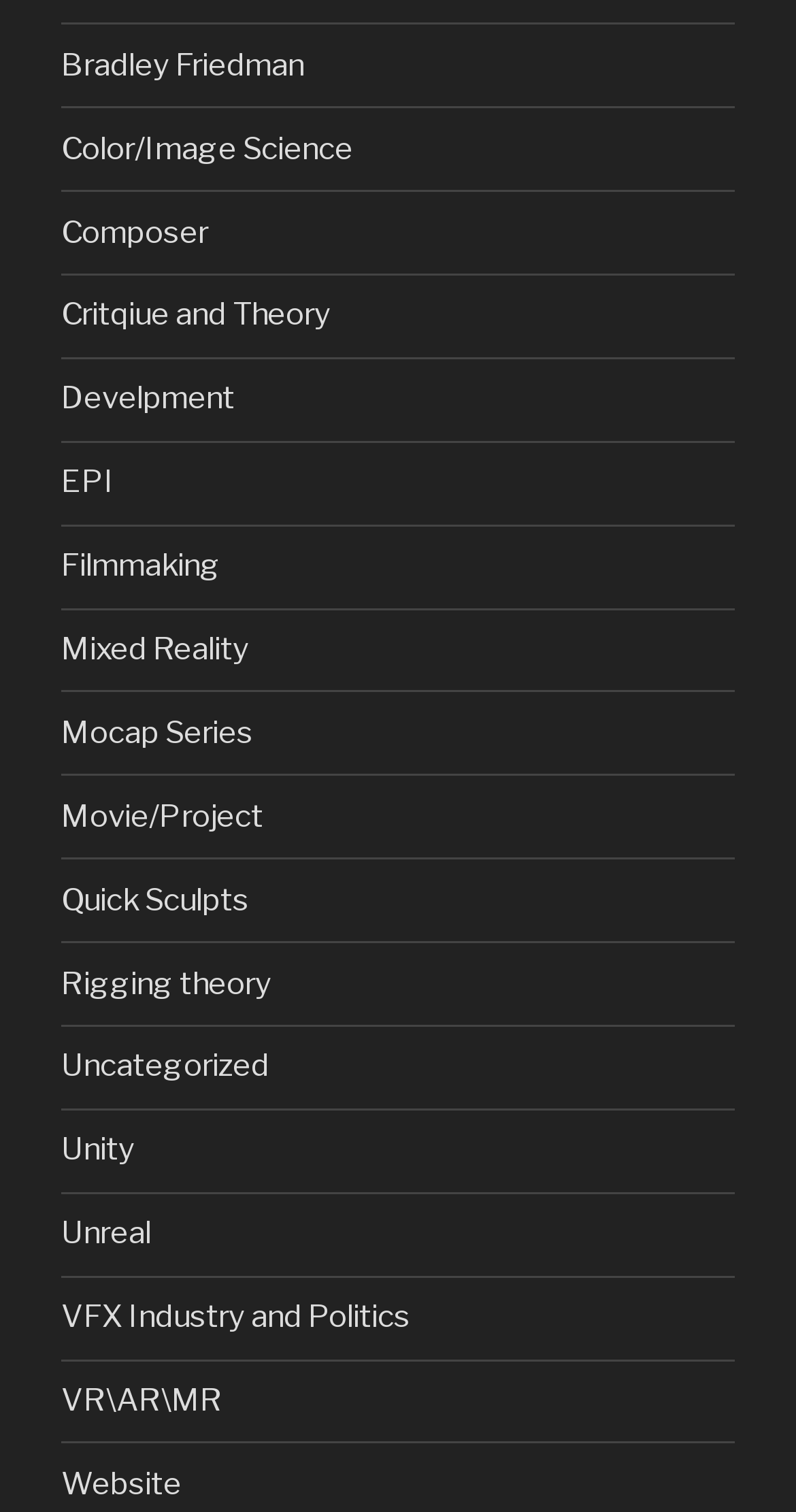Identify the bounding box coordinates of the element that should be clicked to fulfill this task: "explore Color/Image Science". The coordinates should be provided as four float numbers between 0 and 1, i.e., [left, top, right, bottom].

[0.077, 0.086, 0.444, 0.11]